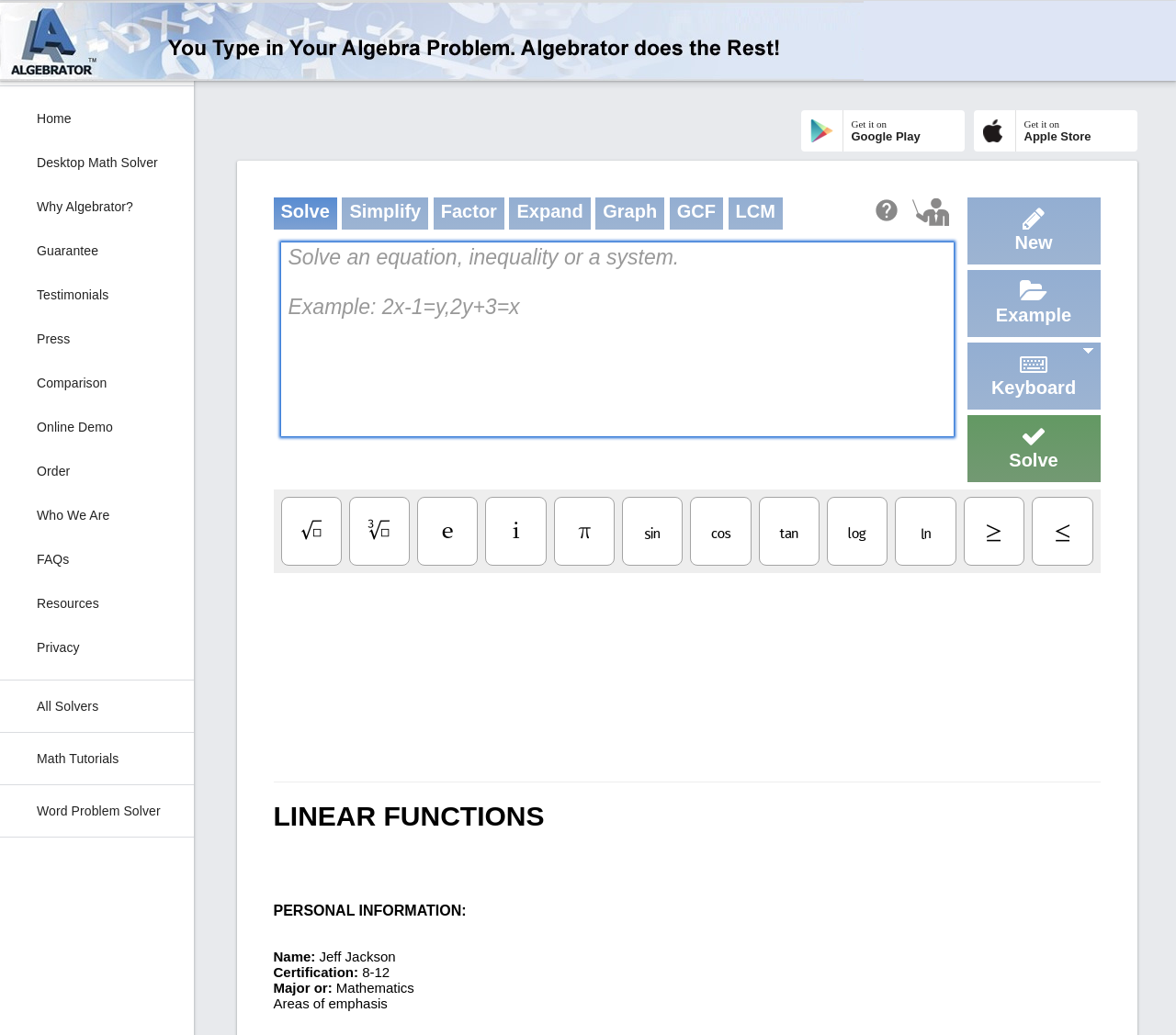What is the name of the person mentioned on the page?
Please answer using one word or phrase, based on the screenshot.

Jeff Jackson